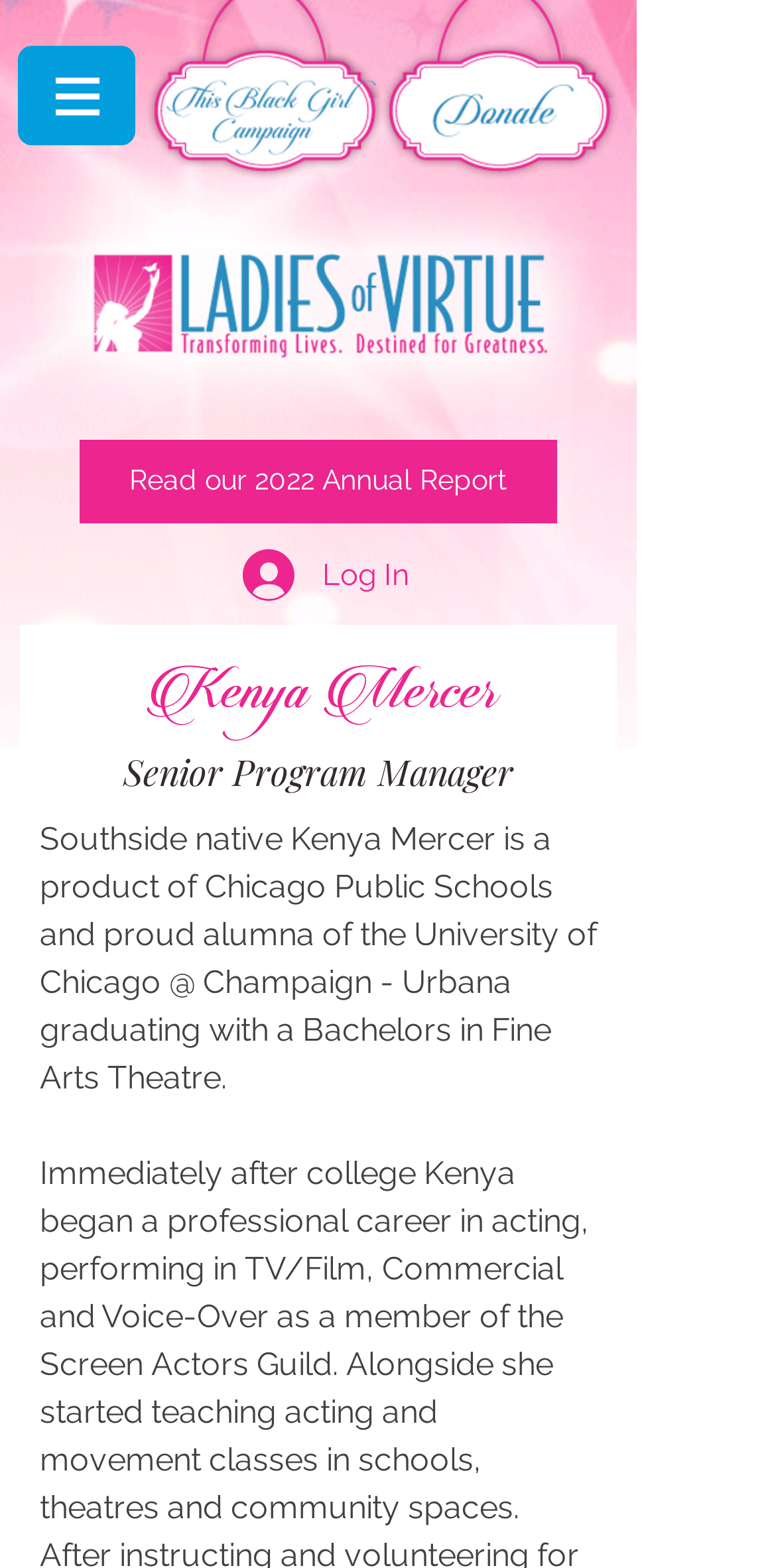Respond to the following question with a brief word or phrase:
What is the image next to the 'Log In' button?

No text